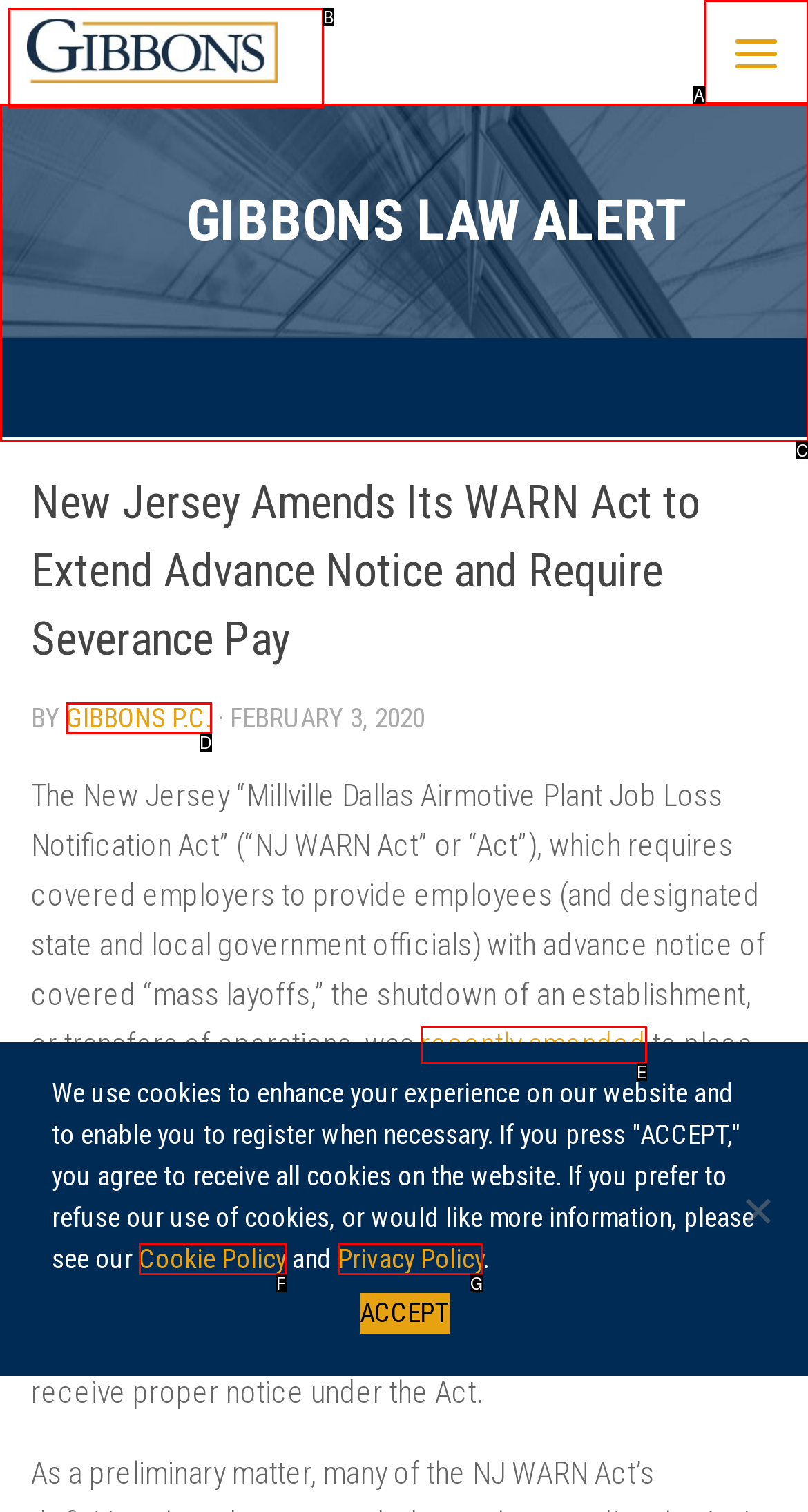Choose the option that matches the following description: Privacy Policy
Answer with the letter of the correct option.

G